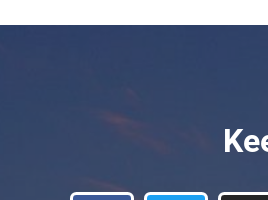Generate a comprehensive description of the image.

The image is associated with the "Snow Rally - Fall 2017" event, possibly showcasing an atmosphere related to community activities during winter. It features a backdrop of a serene twilight sky, hinting at the seasonal changes and the community's involvement in winter preparations. This event likely emphasizes the city's efforts and initiatives, such as snow removal and community engagement, reflecting the city's commitment to maintaining safe and accessible streets during the winter months. The accompanying text provides links to additional details about snow plowing and management within the city, further enhancing the context of community information and support.